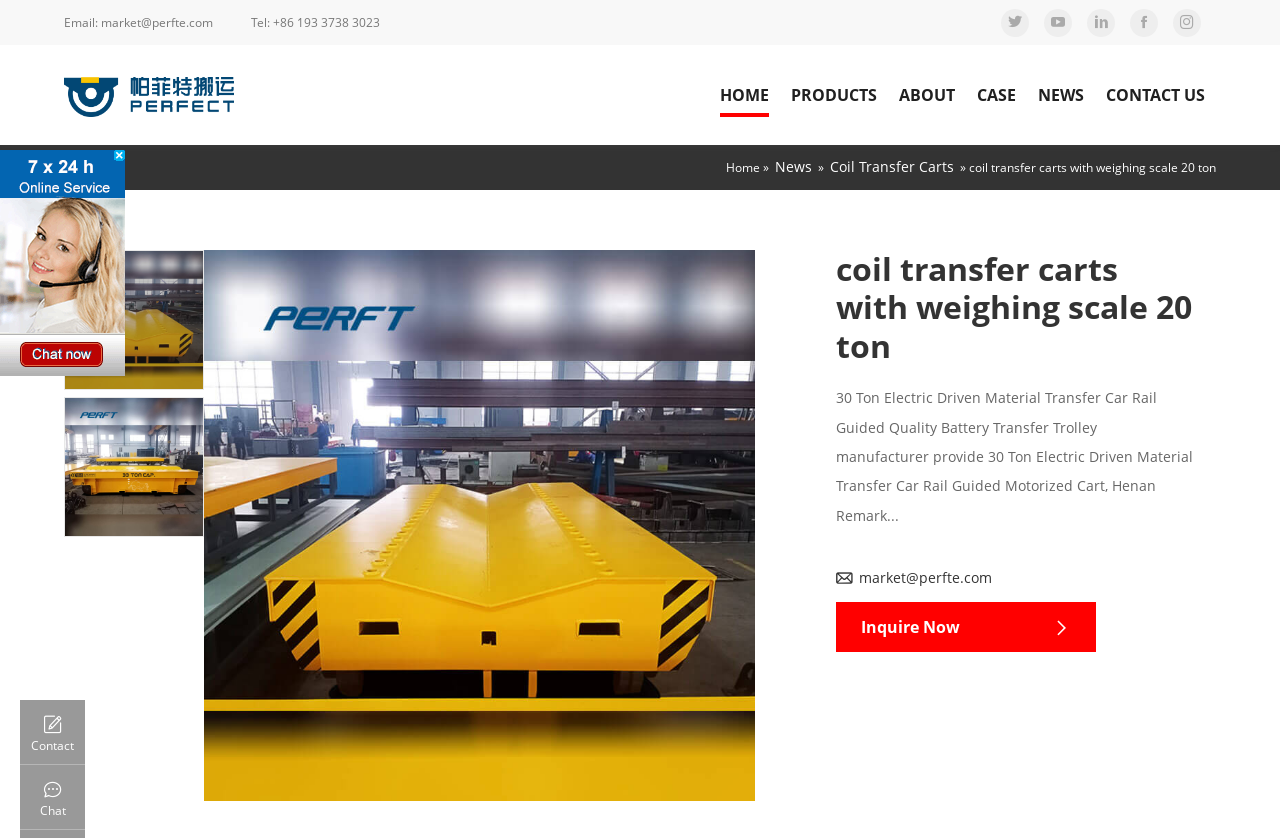What is the main title displayed on this webpage?

coil transfer carts with weighing scale 20 ton